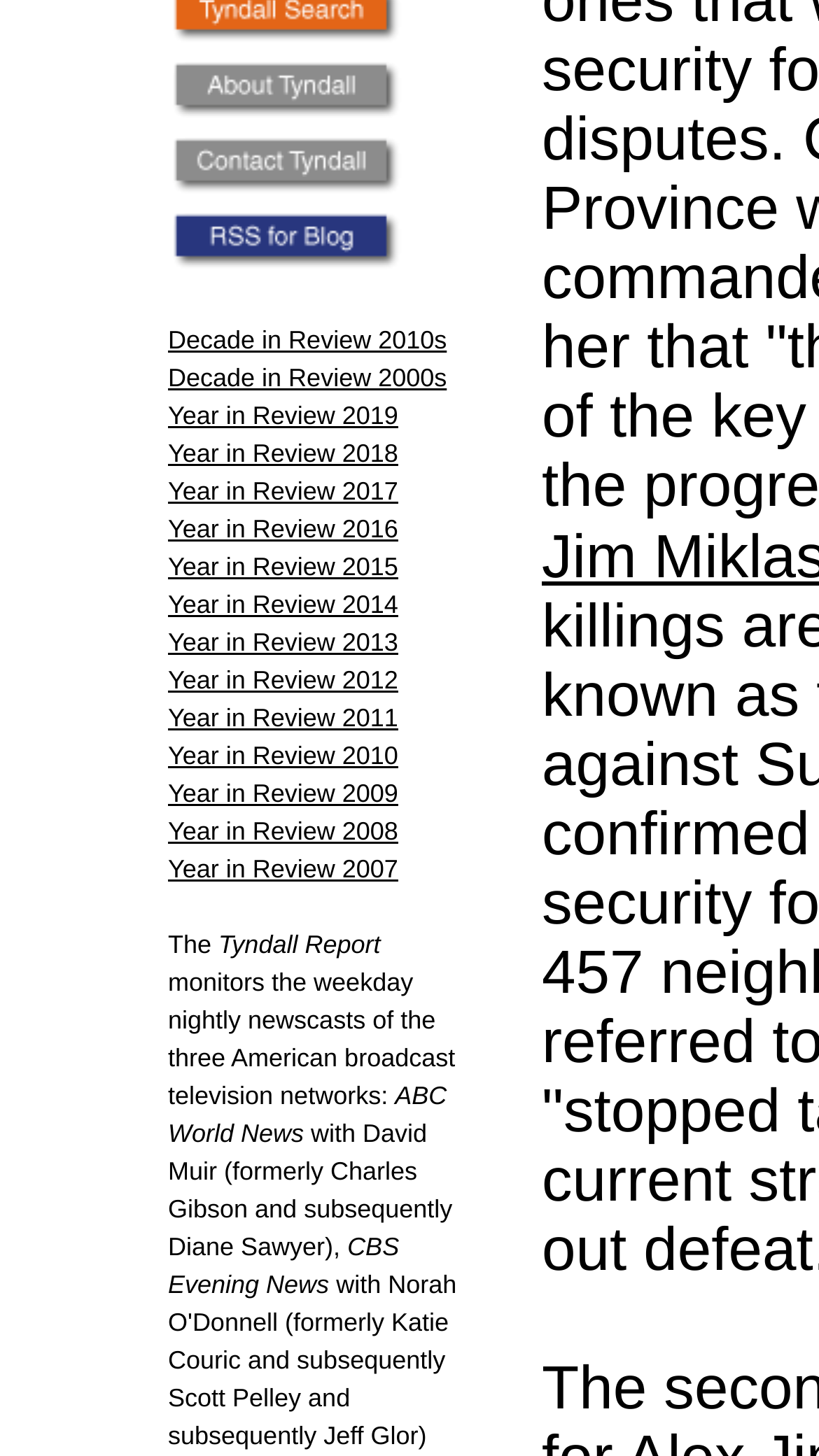Find the bounding box coordinates for the HTML element described as: "alt="contact link" name="contact"". The coordinates should consist of four float values between 0 and 1, i.e., [left, top, right, bottom].

[0.205, 0.12, 0.492, 0.14]